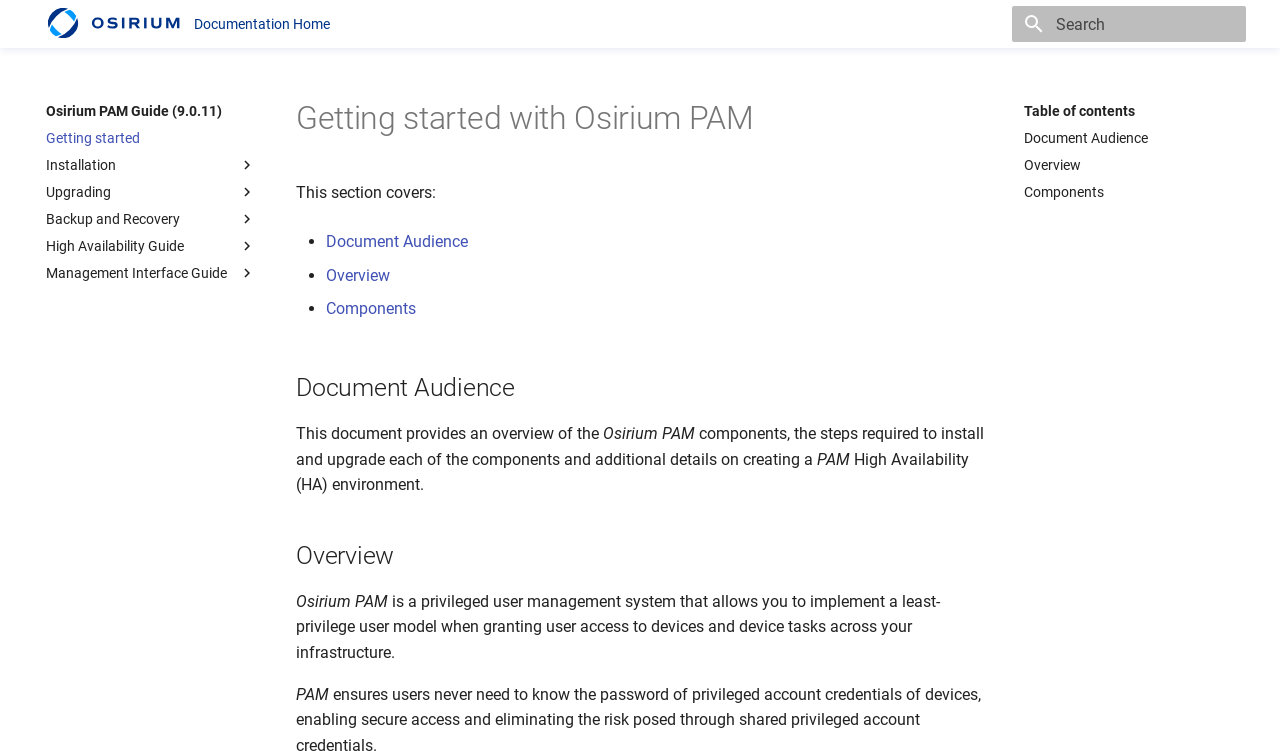What is the purpose of the search bar?
Offer a detailed and exhaustive answer to the question.

The search bar is located within the dialog element with a bounding box coordinate of [0.791, 0.0, 0.973, 0.064]. The StaticText element 'Type to start searching' is located below the search bar, indicating that the purpose of the search bar is to start searching.